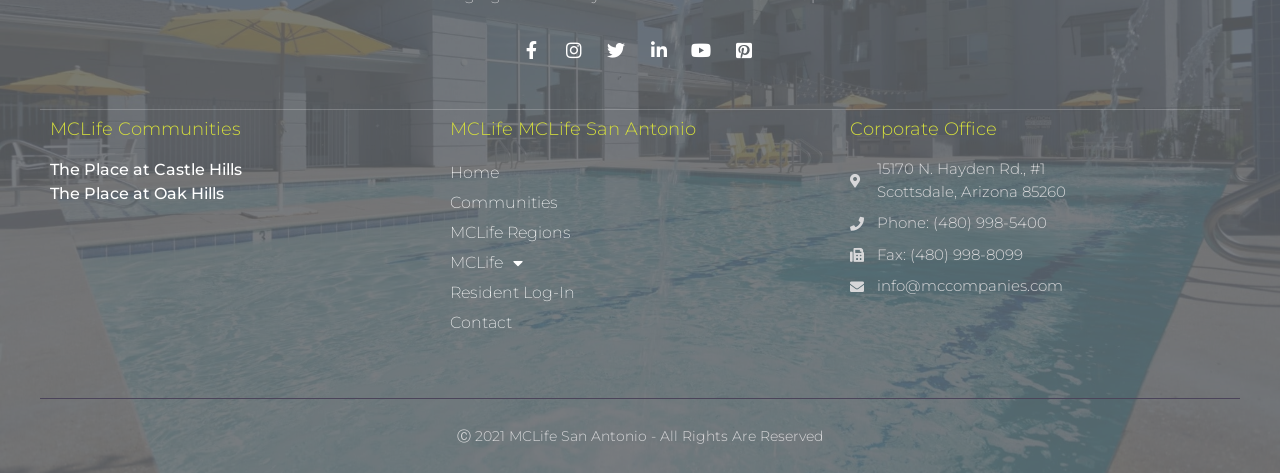Please find the bounding box coordinates of the section that needs to be clicked to achieve this instruction: "Log in as a resident".

[0.352, 0.588, 0.648, 0.652]